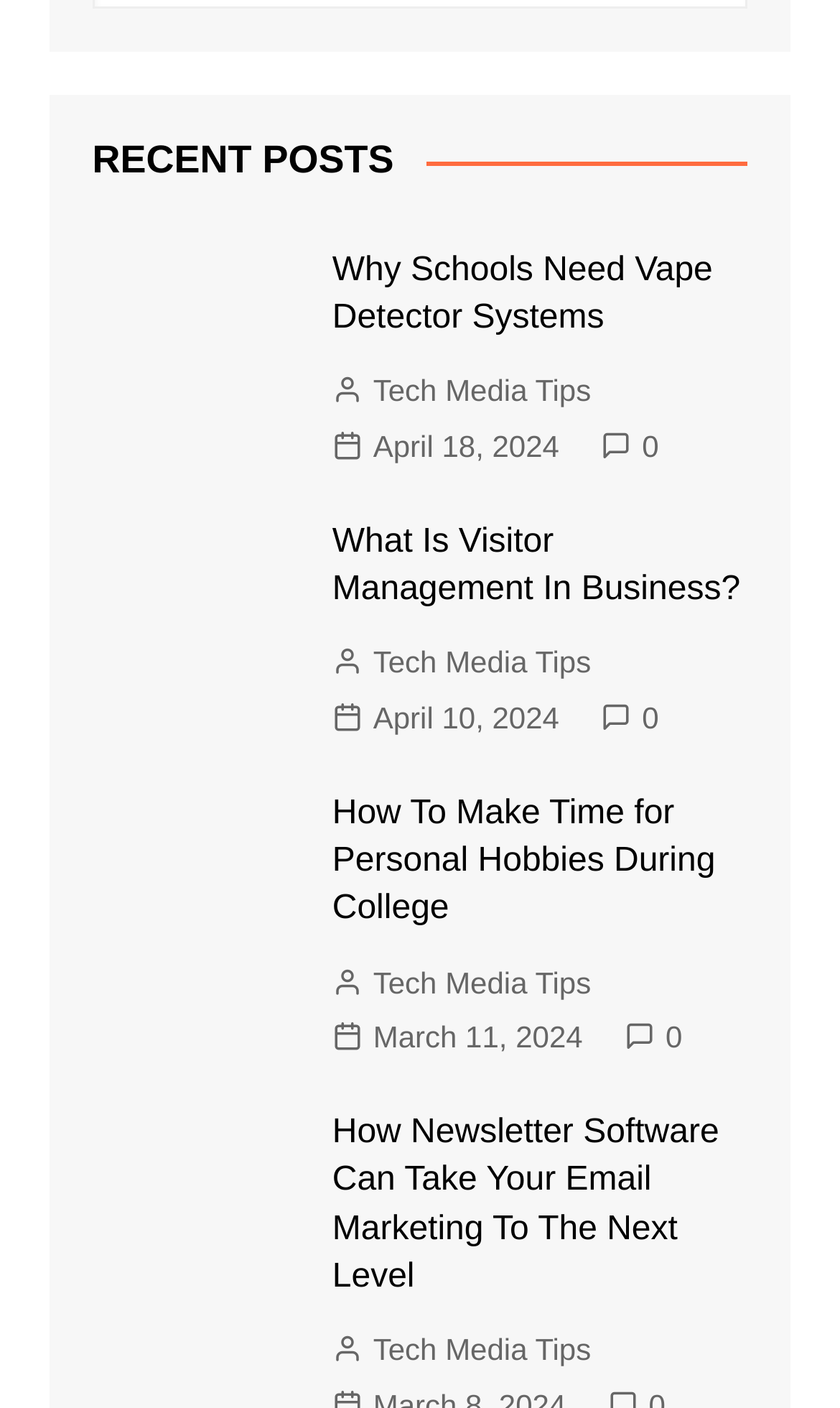Can you find the bounding box coordinates of the area I should click to execute the following instruction: "Explore the Most Popular section"?

None